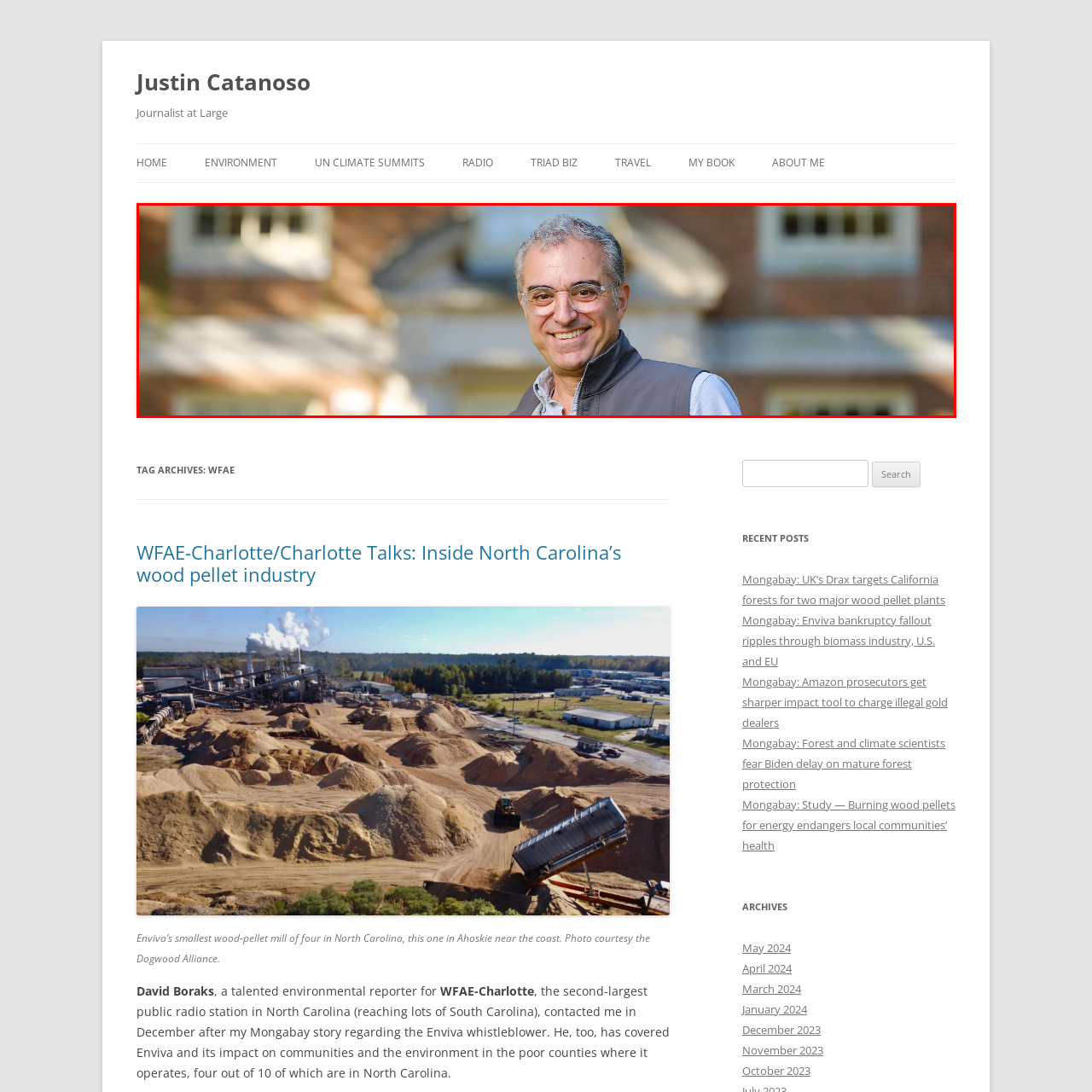Analyze the image encased in the red boundary, What is Justin Catanoso's attire?
 Respond using a single word or phrase.

Vest over collared shirt